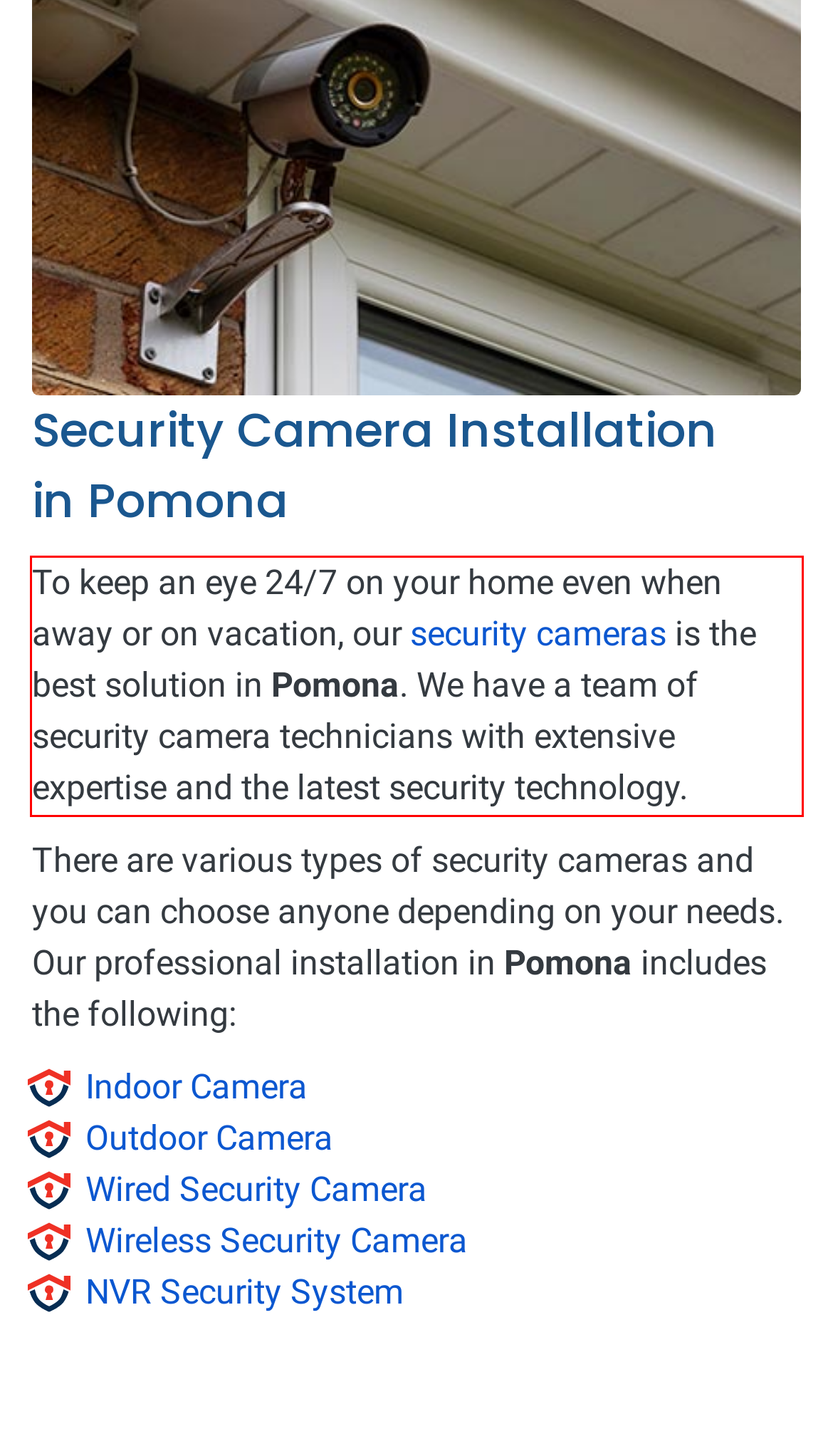Given a screenshot of a webpage with a red bounding box, extract the text content from the UI element inside the red bounding box.

To keep an eye 24/7 on your home even when away or on vacation, our security cameras is the best solution in Pomona. We have a team of security camera technicians with extensive expertise and the latest security technology.